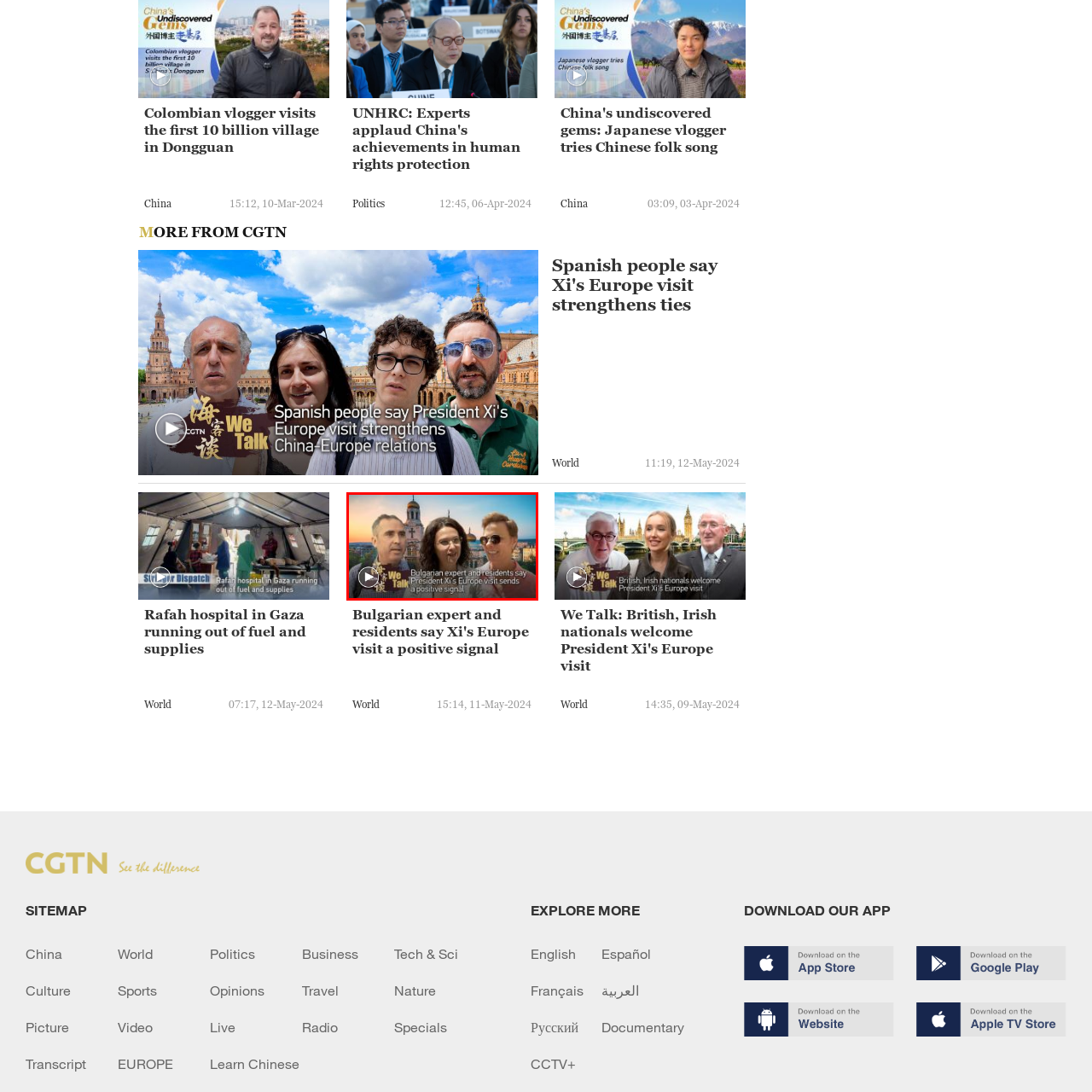Look closely at the section within the red border and give a one-word or brief phrase response to this question: 
What is the subject of the individuals' positive sentiments?

President Xi's recent visit to Europe